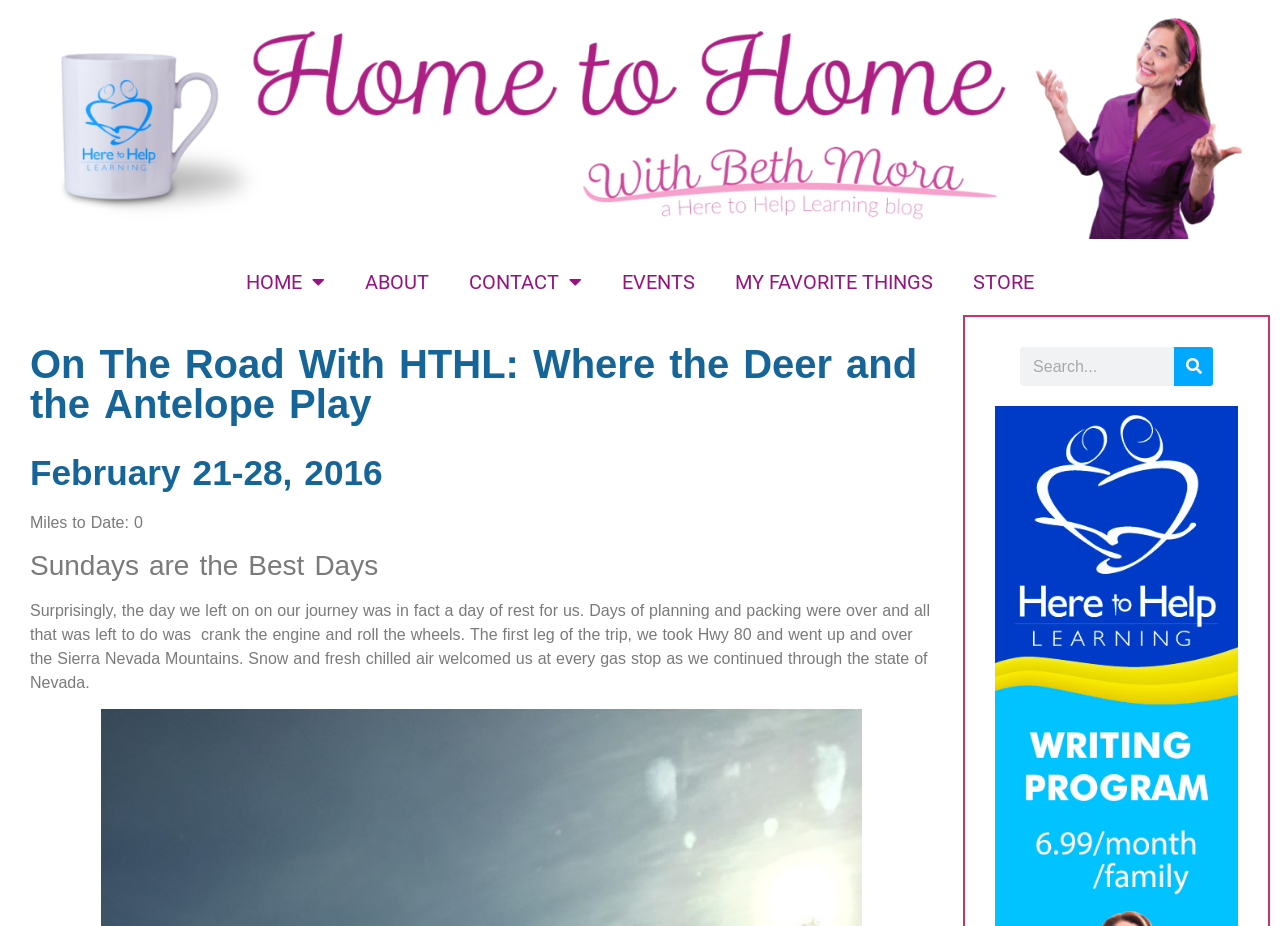Determine the bounding box coordinates of the region to click in order to accomplish the following instruction: "contact us". Provide the coordinates as four float numbers between 0 and 1, specifically [left, top, right, bottom].

[0.351, 0.28, 0.47, 0.329]